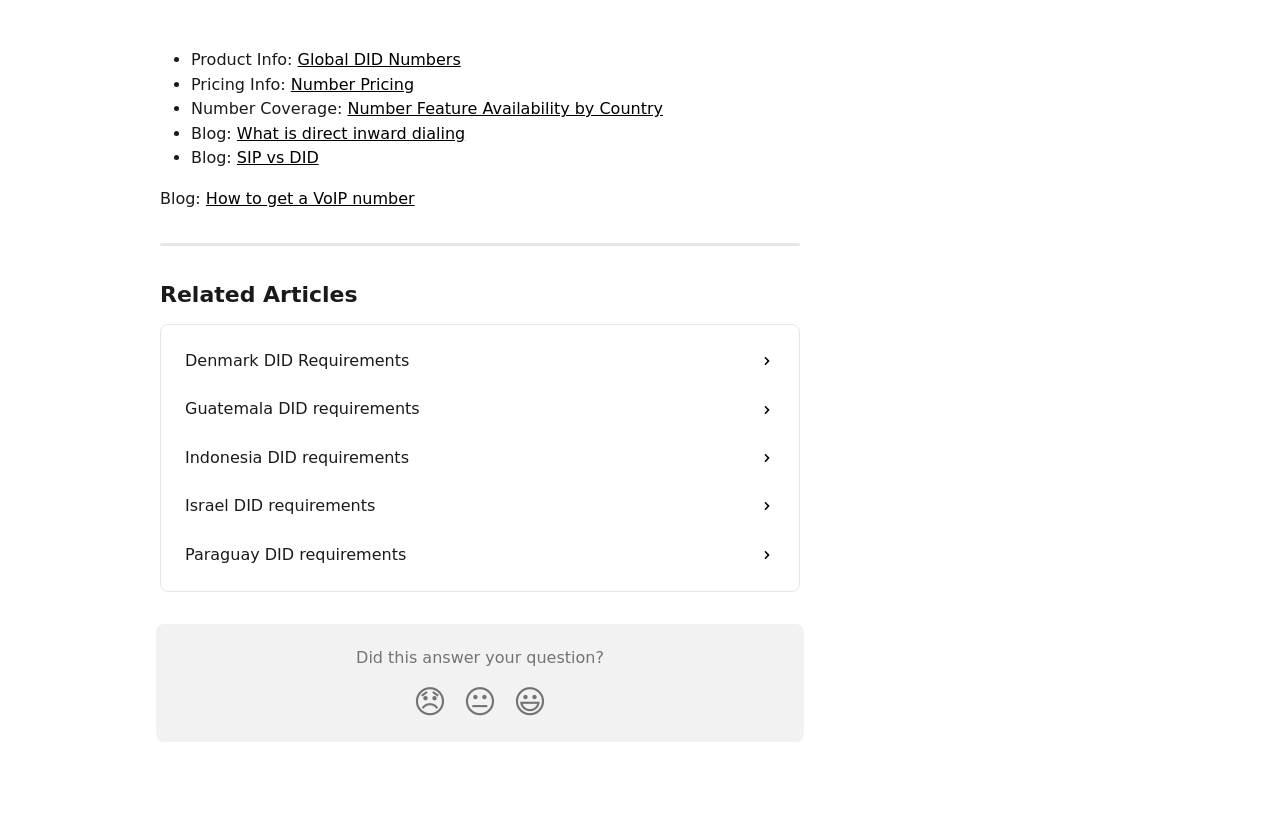Determine the bounding box coordinates of the region I should click to achieve the following instruction: "Read 'Number Pricing'". Ensure the bounding box coordinates are four float numbers between 0 and 1, i.e., [left, top, right, bottom].

[0.227, 0.091, 0.323, 0.114]